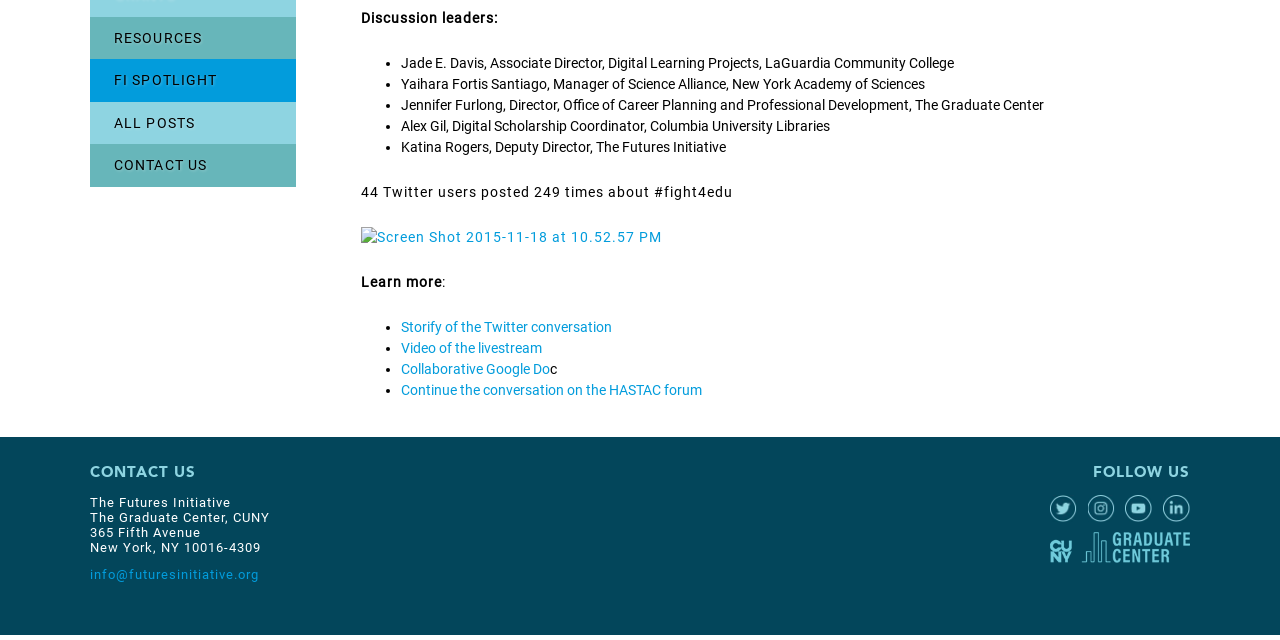Given the element description "RESOURCES", identify the bounding box of the corresponding UI element.

[0.07, 0.027, 0.231, 0.093]